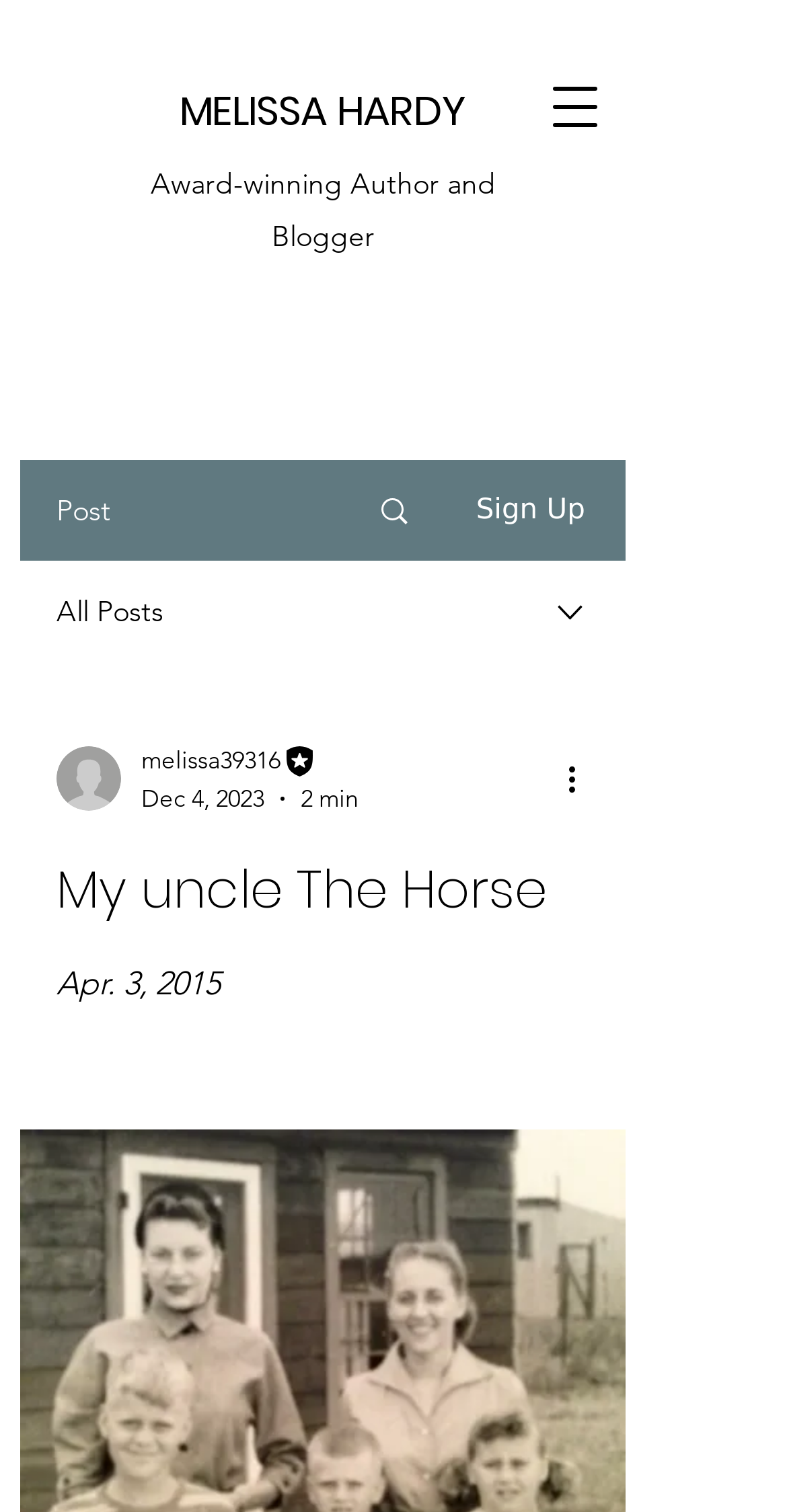Please identify and generate the text content of the webpage's main heading.

My uncle The Horse